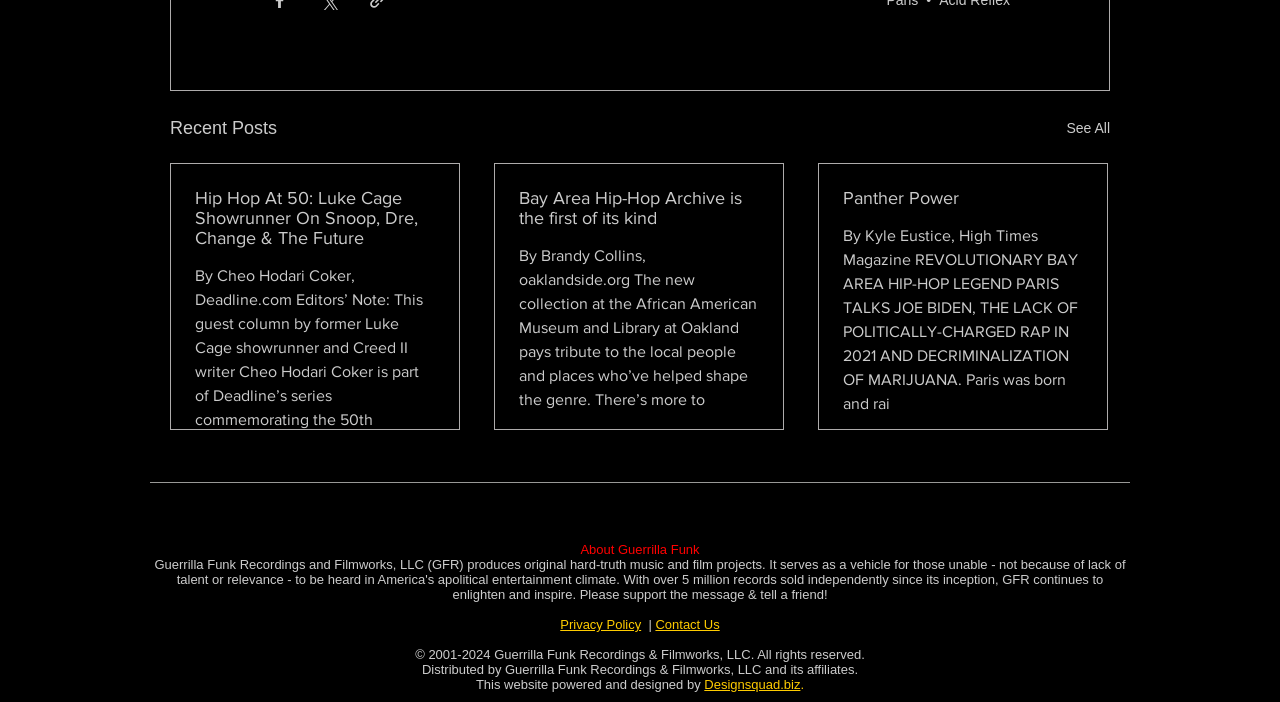Please identify the bounding box coordinates of the region to click in order to complete the task: "Visit the Bay Area Hip-Hop Archive". The coordinates must be four float numbers between 0 and 1, specified as [left, top, right, bottom].

[0.405, 0.268, 0.593, 0.325]